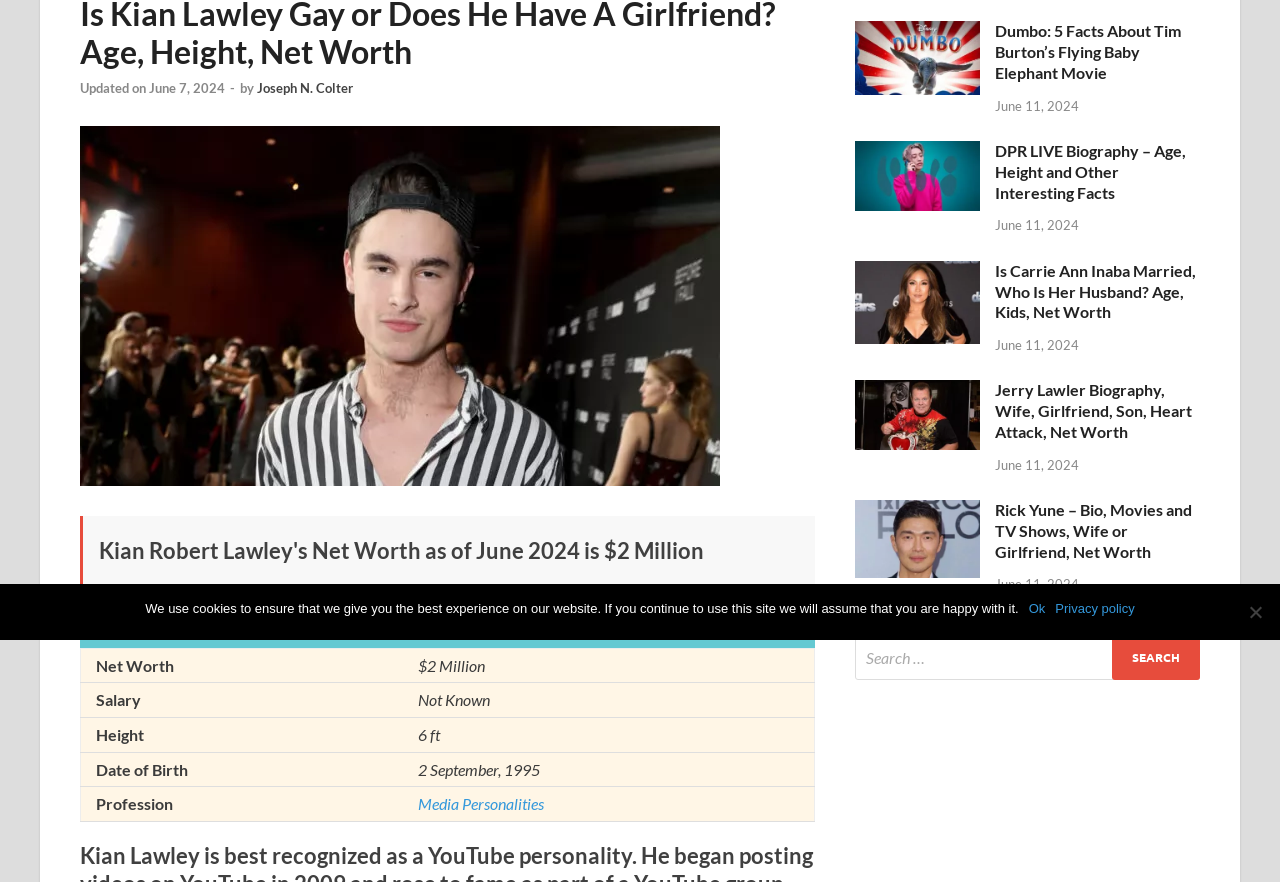Locate the bounding box of the UI element with the following description: "Privacy policy".

[0.824, 0.679, 0.887, 0.702]